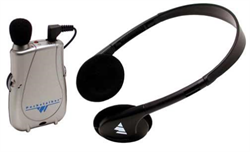Answer this question using a single word or a brief phrase:
What is the color of the headset?

Black